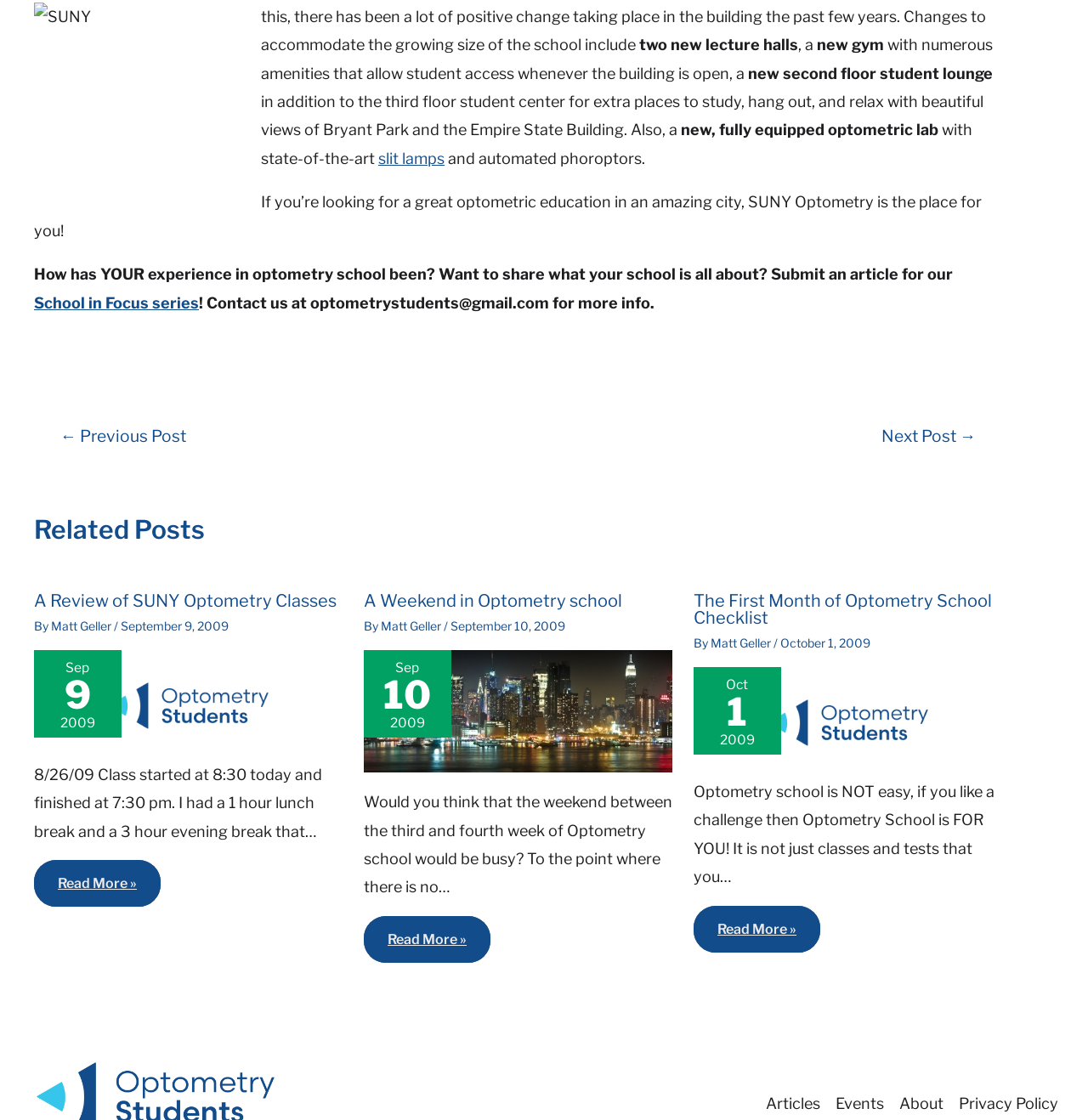Provide a short, one-word or phrase answer to the question below:
What is the name of the optometry school?

SUNY Optometry